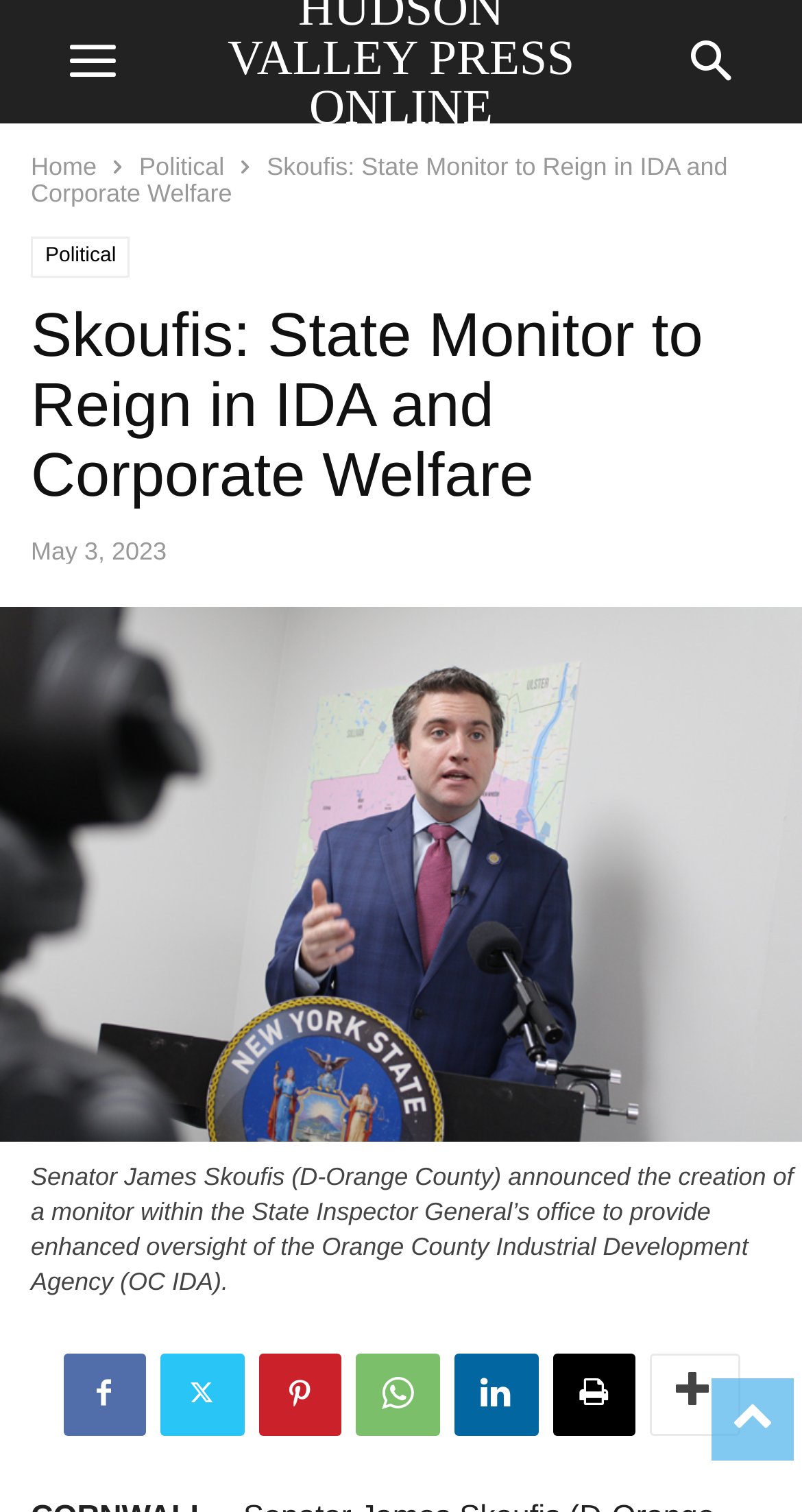Please locate the bounding box coordinates of the element that needs to be clicked to achieve the following instruction: "share on facebook". The coordinates should be four float numbers between 0 and 1, i.e., [left, top, right, bottom].

[0.078, 0.895, 0.181, 0.949]